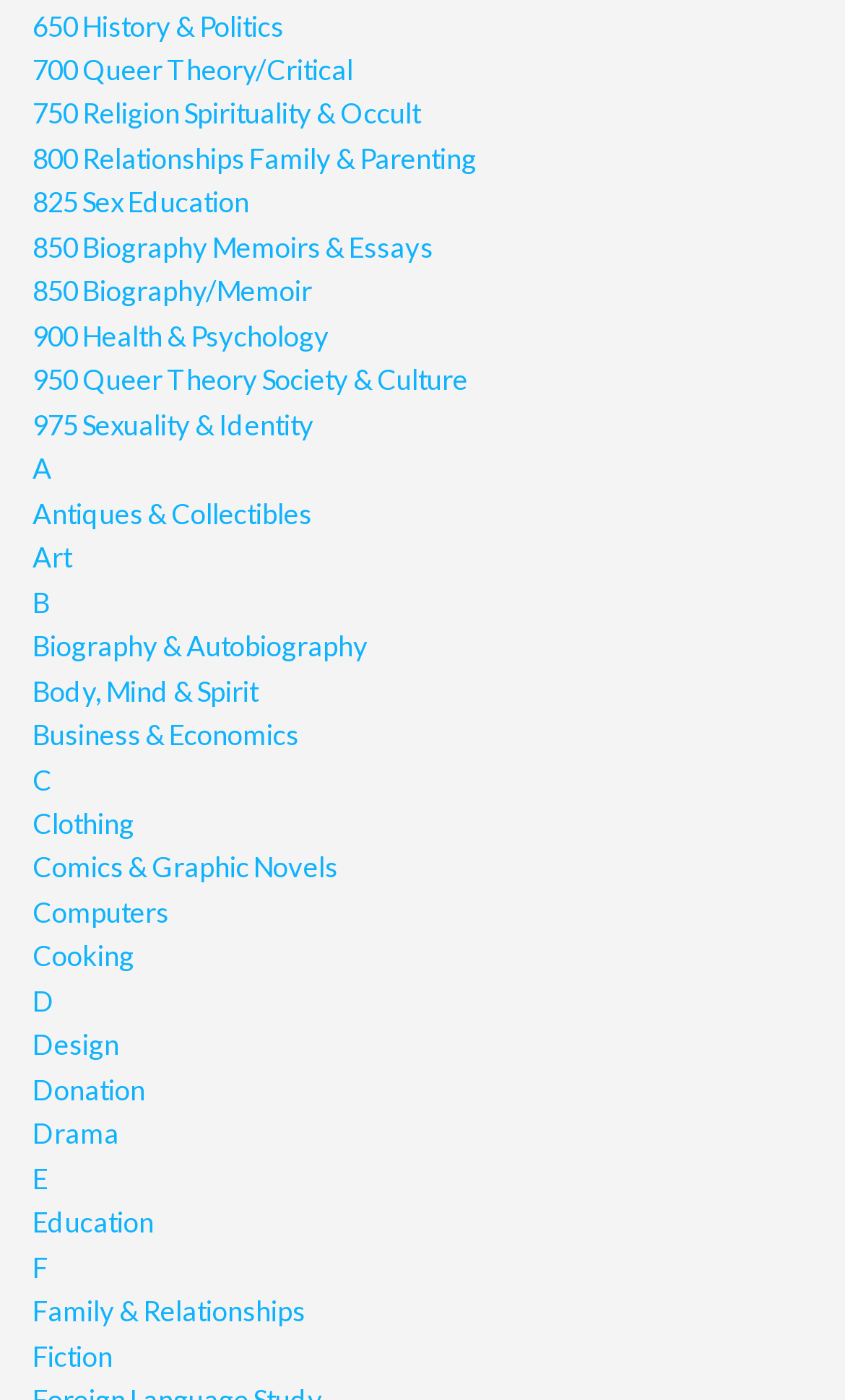Identify the bounding box coordinates for the element you need to click to achieve the following task: "View Comics & Graphic Novels". The coordinates must be four float values ranging from 0 to 1, formatted as [left, top, right, bottom].

[0.038, 0.607, 0.4, 0.632]